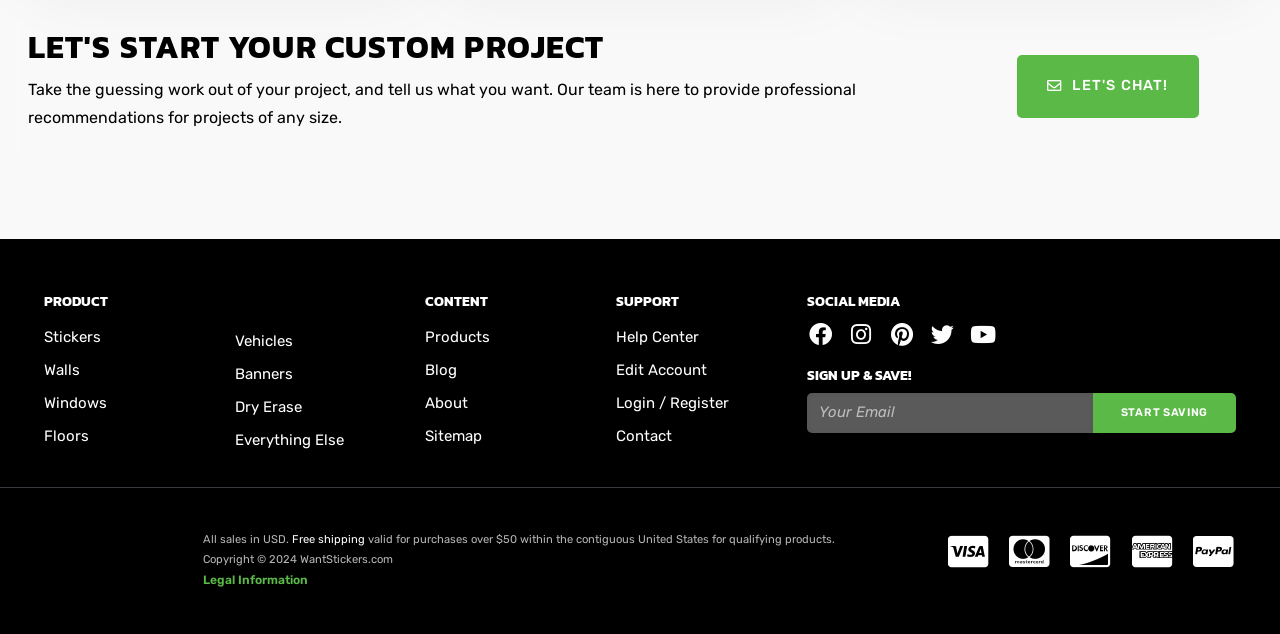Pinpoint the bounding box coordinates of the element you need to click to execute the following instruction: "Click on LET'S CHAT!". The bounding box should be represented by four float numbers between 0 and 1, in the format [left, top, right, bottom].

[0.795, 0.087, 0.936, 0.187]